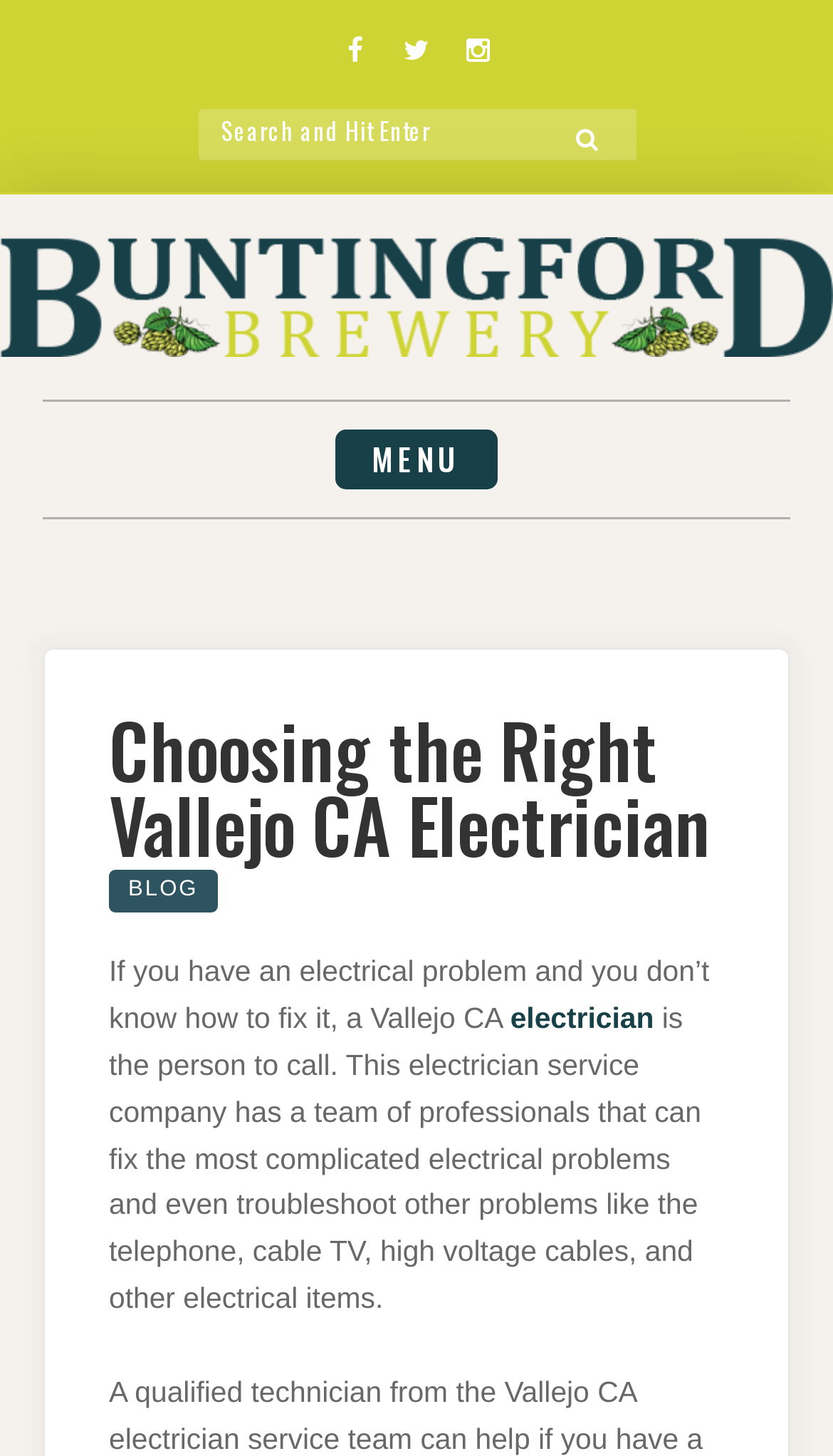Please specify the bounding box coordinates of the clickable region to carry out the following instruction: "Visit Facebook page". The coordinates should be four float numbers between 0 and 1, in the format [left, top, right, bottom].

[0.394, 0.016, 0.459, 0.054]